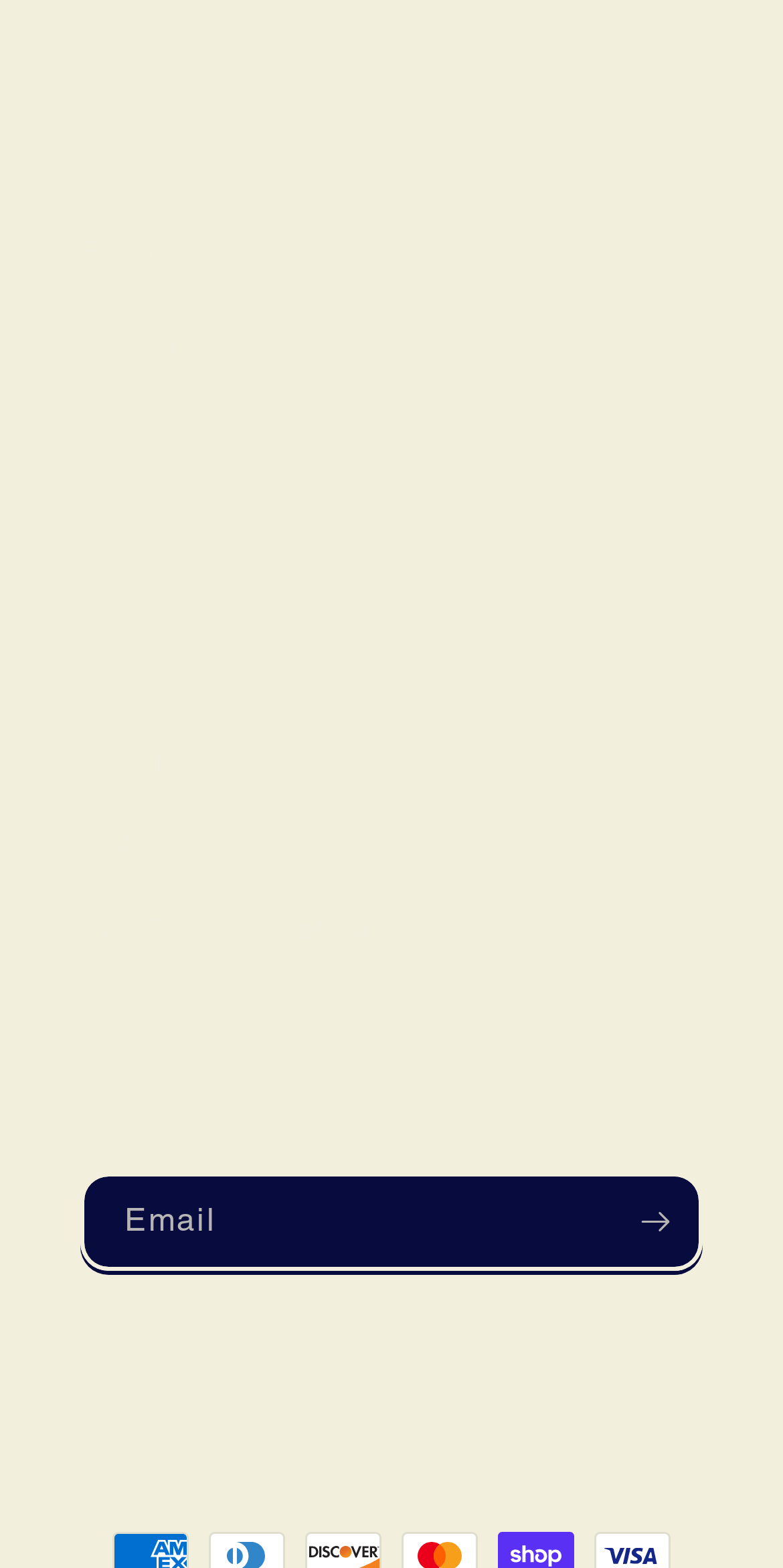Please find the bounding box for the UI element described by: "Mighty Riders Bike Shop".

[0.103, 0.248, 0.897, 0.306]